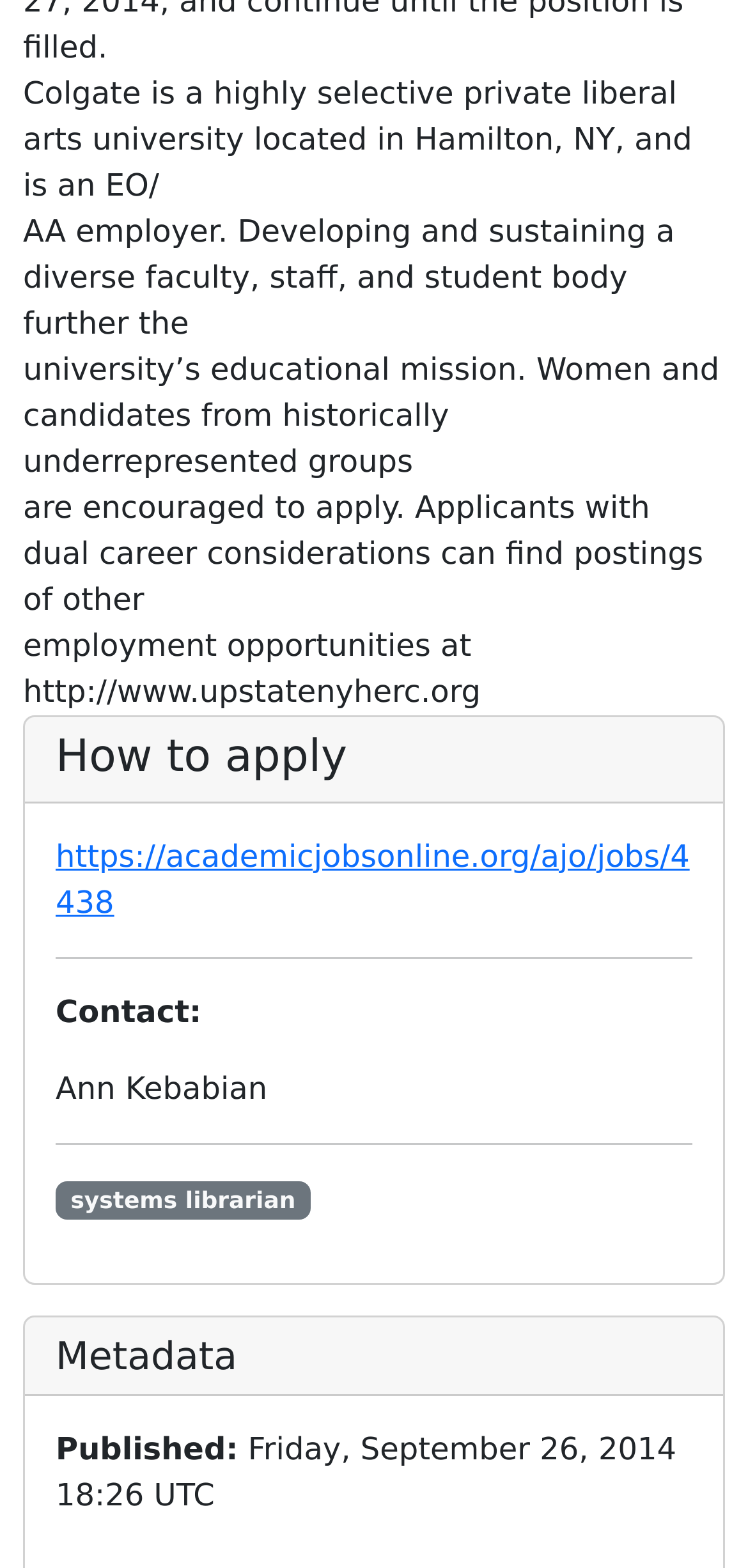Provide your answer in a single word or phrase: 
Who is the contact person?

Ann Kebabian